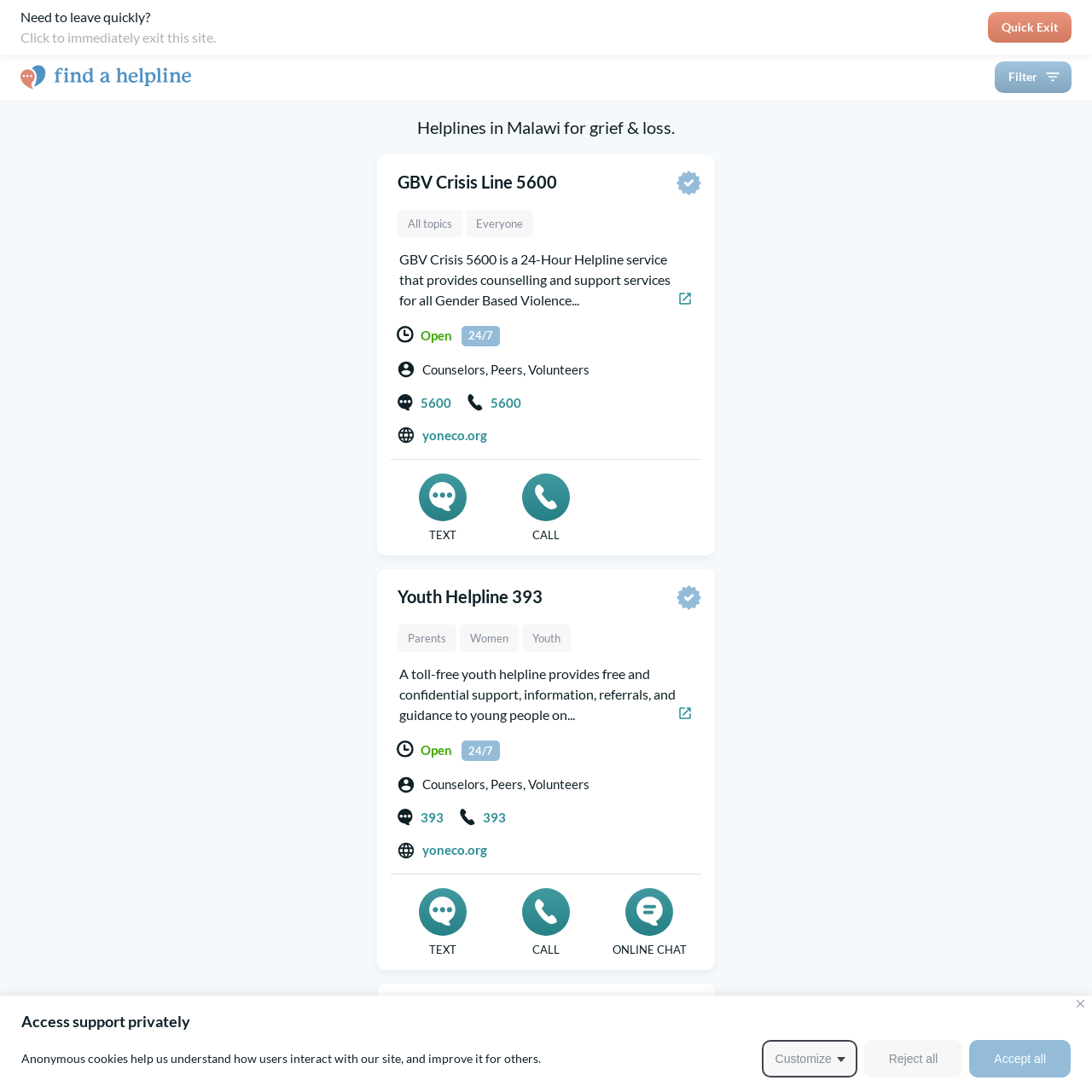What is the purpose of the 'Quick Exit' button?
Based on the visual details in the image, please answer the question thoroughly.

The 'Quick Exit' button is likely intended to provide a quick way for users to exit the site if they need to leave suddenly, perhaps for safety or privacy reasons. This is inferred from the text 'Need to leave quickly?' and 'Click to immediately exit this site.' near the button.